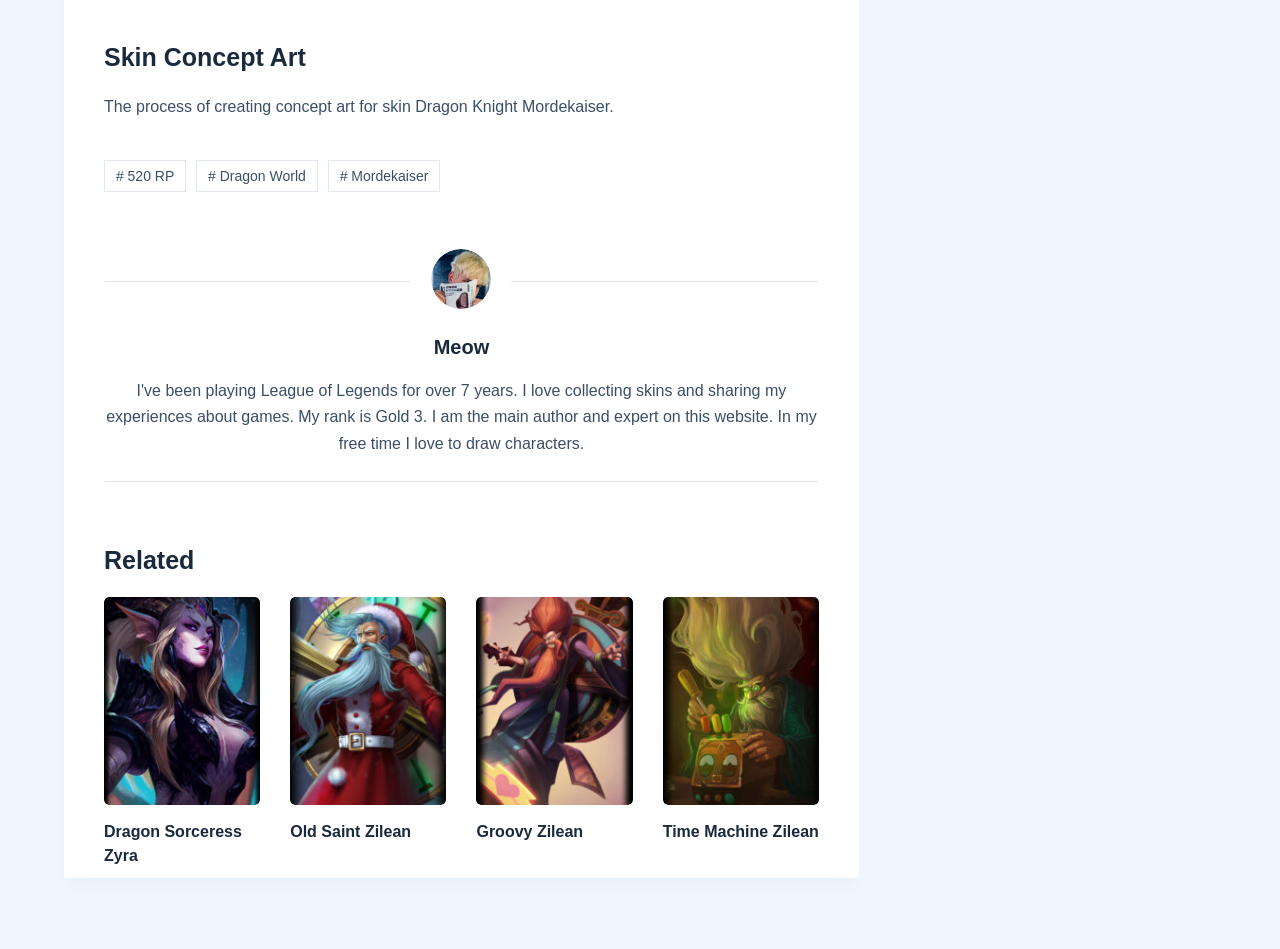Determine the bounding box coordinates of the clickable element to complete this instruction: "Explore Dragon World". Provide the coordinates in the format of four float numbers between 0 and 1, [left, top, right, bottom].

[0.153, 0.169, 0.248, 0.202]